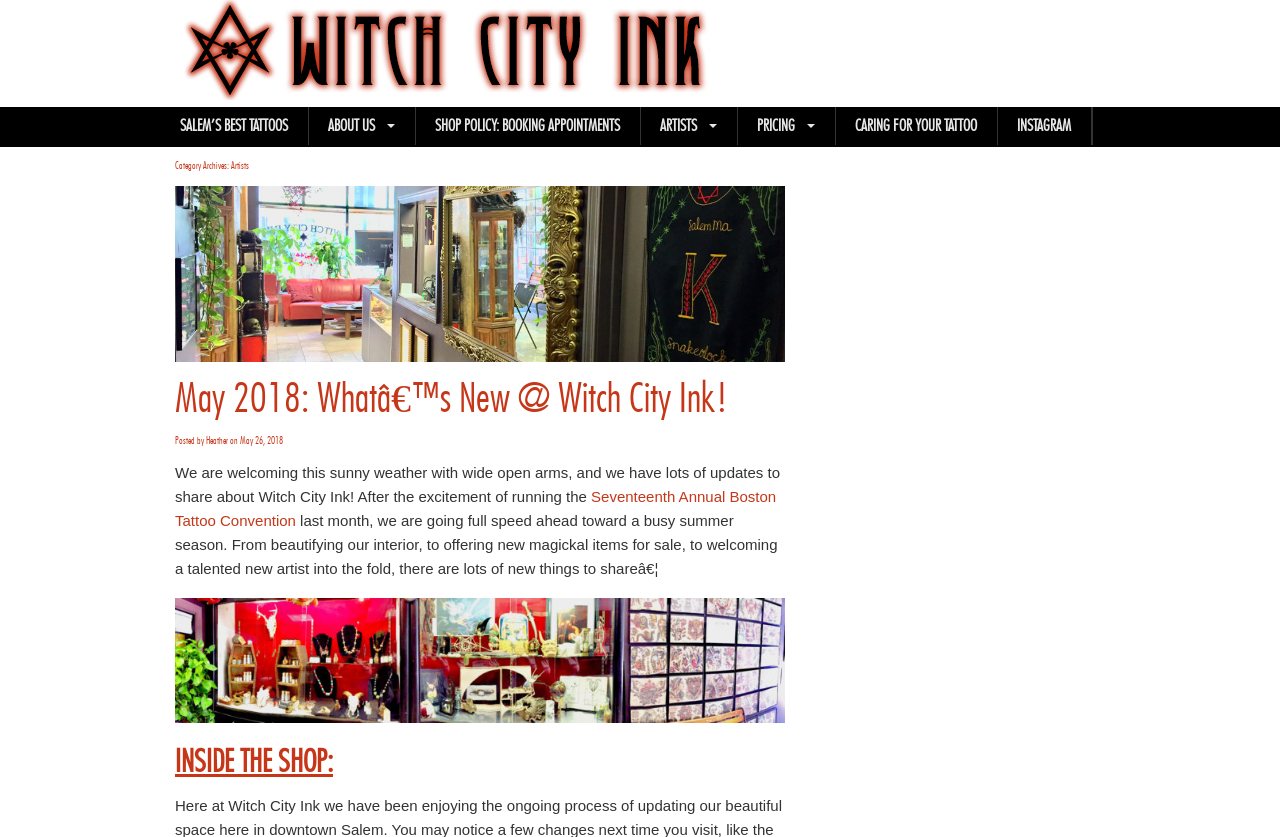Could you find the bounding box coordinates of the clickable area to complete this instruction: "Click on Witch City Ink"?

[0.137, 0.109, 0.555, 0.122]